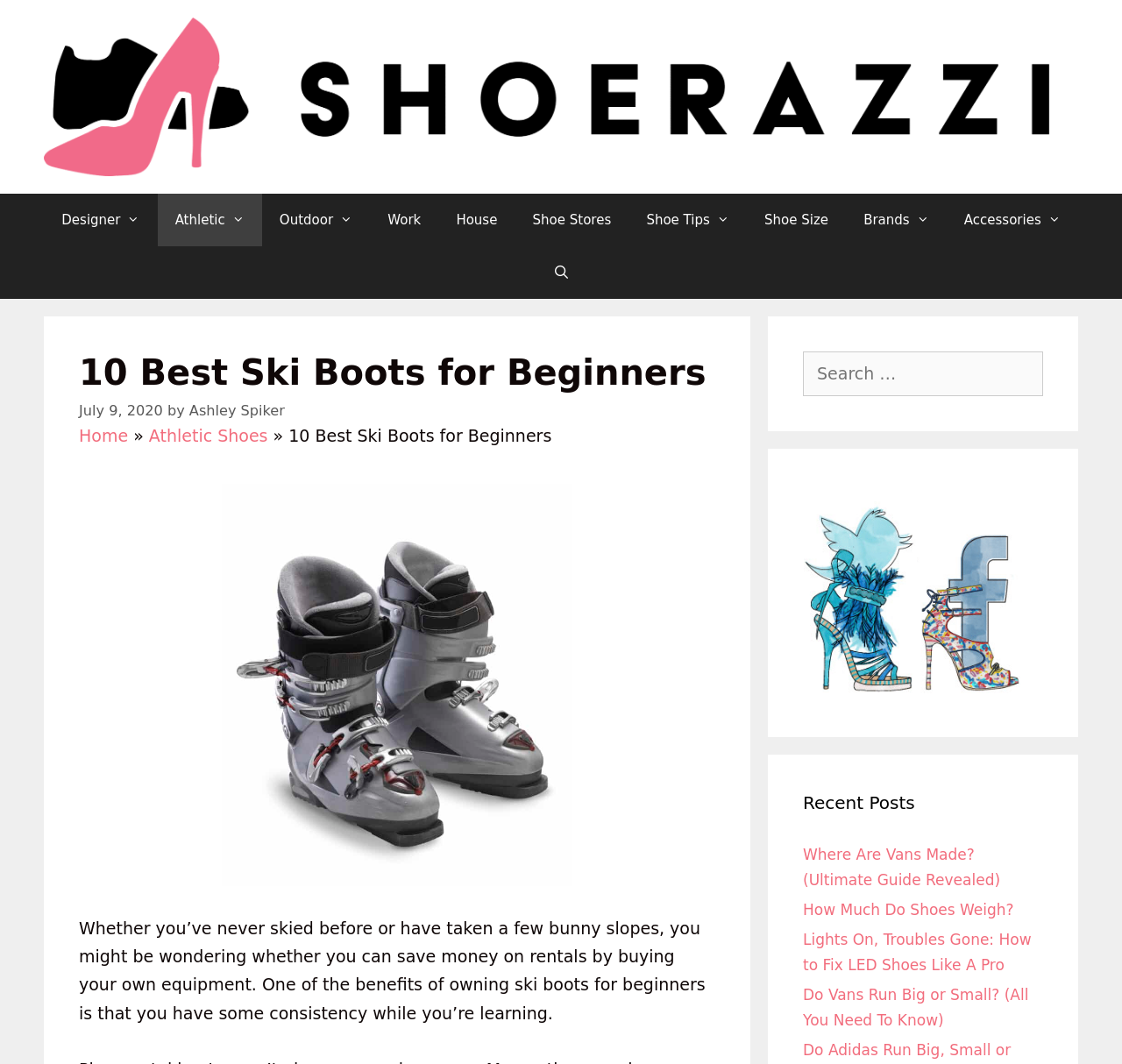Locate the bounding box coordinates of the item that should be clicked to fulfill the instruction: "Search for something".

[0.716, 0.33, 0.93, 0.372]